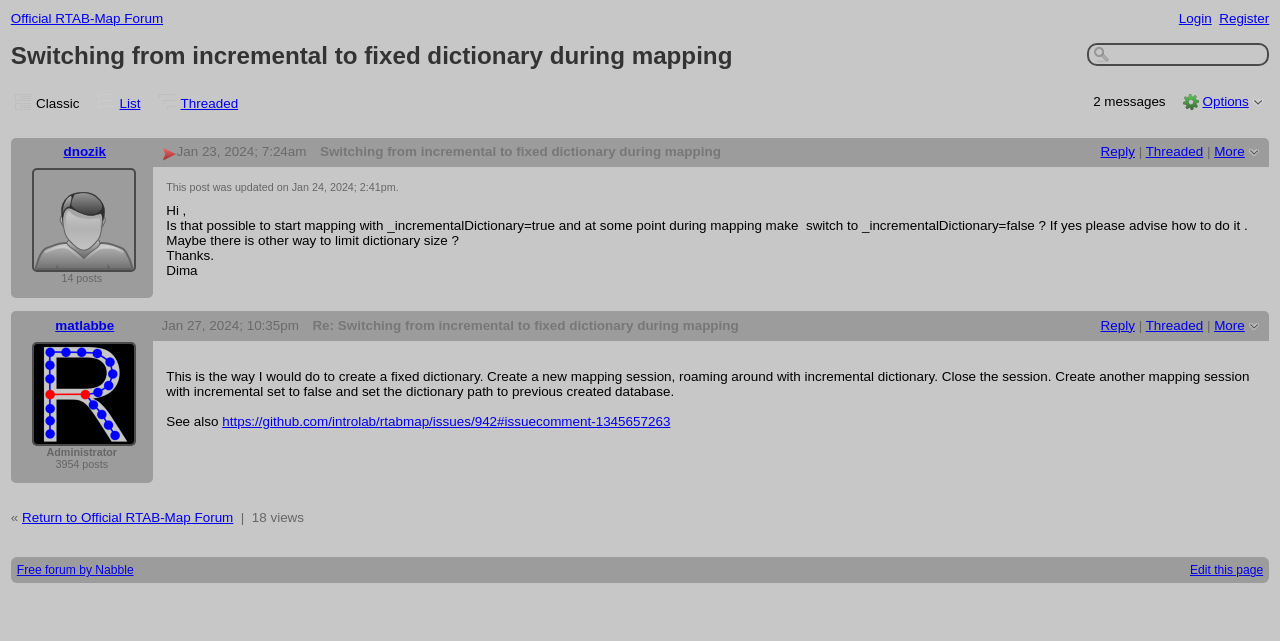Please give a succinct answer using a single word or phrase:
How many posts does matlabbe have?

3954 posts